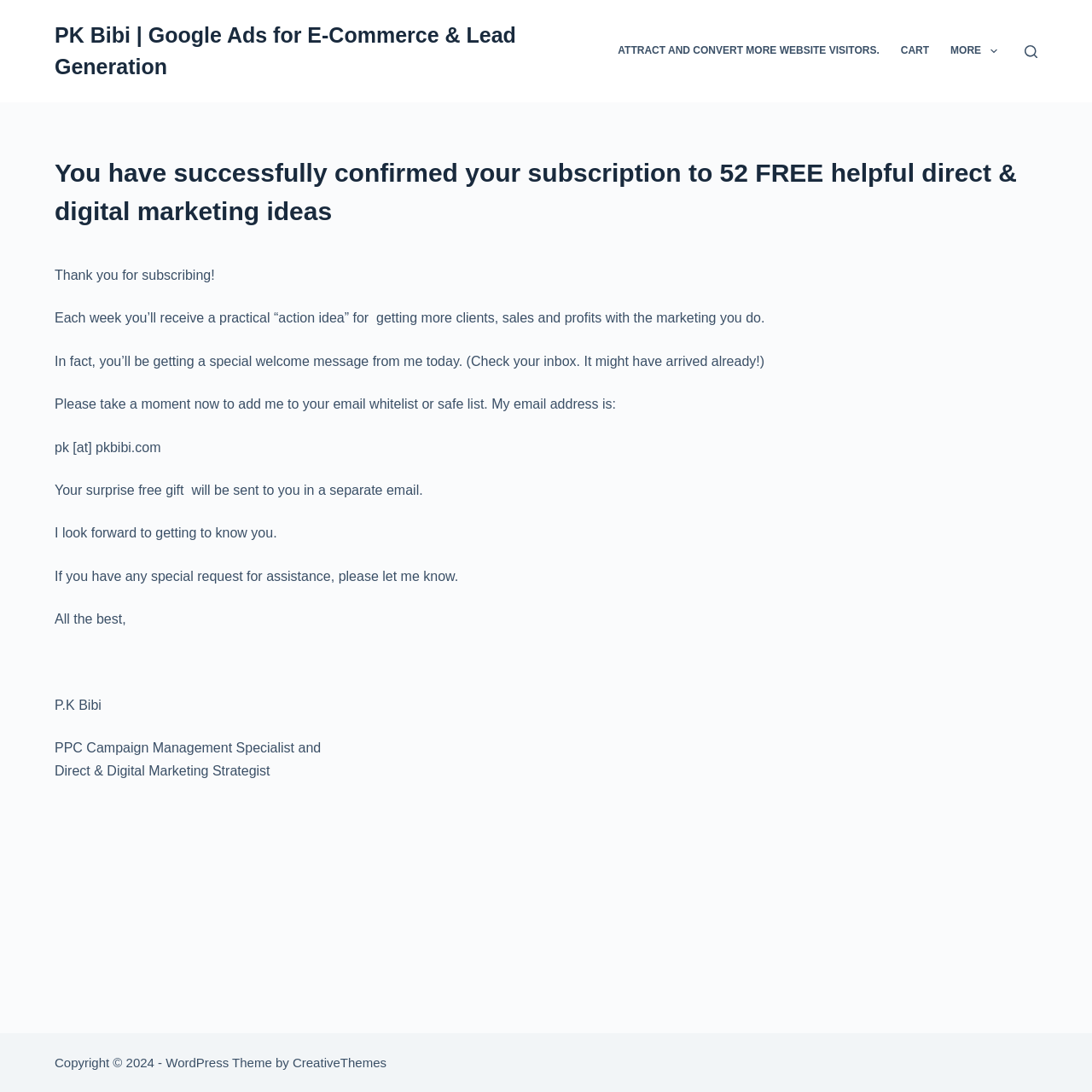Determine the primary headline of the webpage.

You have successfully confirmed your subscription to 52 FREE helpful direct & digital marketing ideas